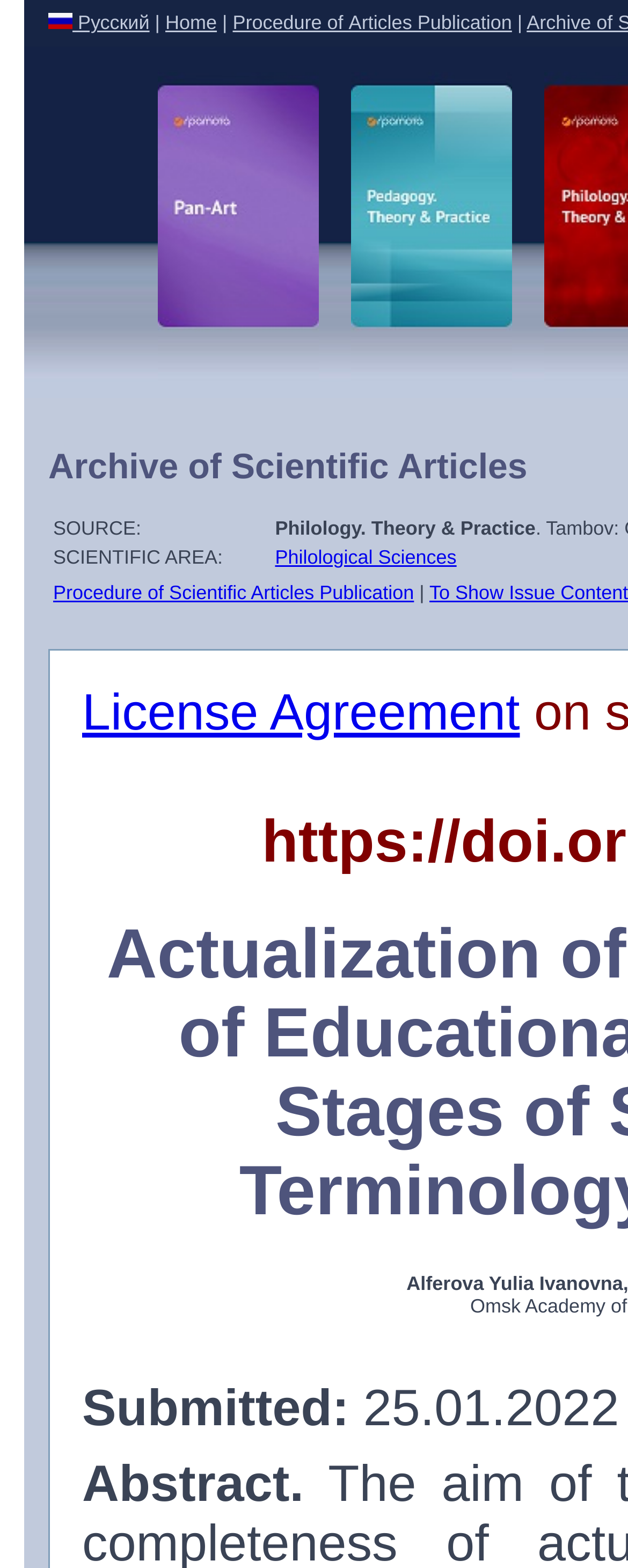Extract the main headline from the webpage and generate its text.

Archive of Scientific Articles